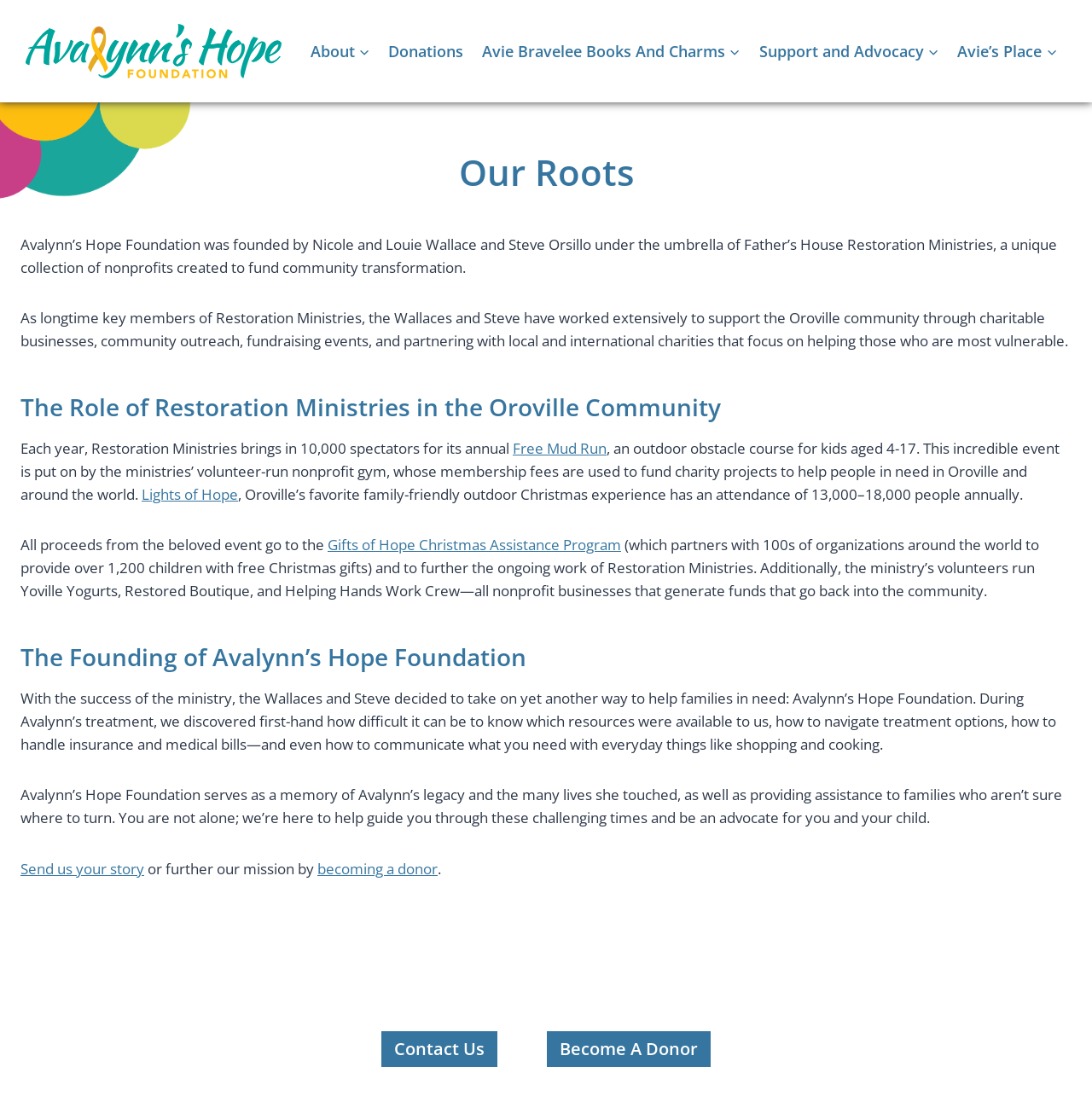Determine the bounding box coordinates of the region that needs to be clicked to achieve the task: "Click on About".

[0.284, 0.037, 0.325, 0.055]